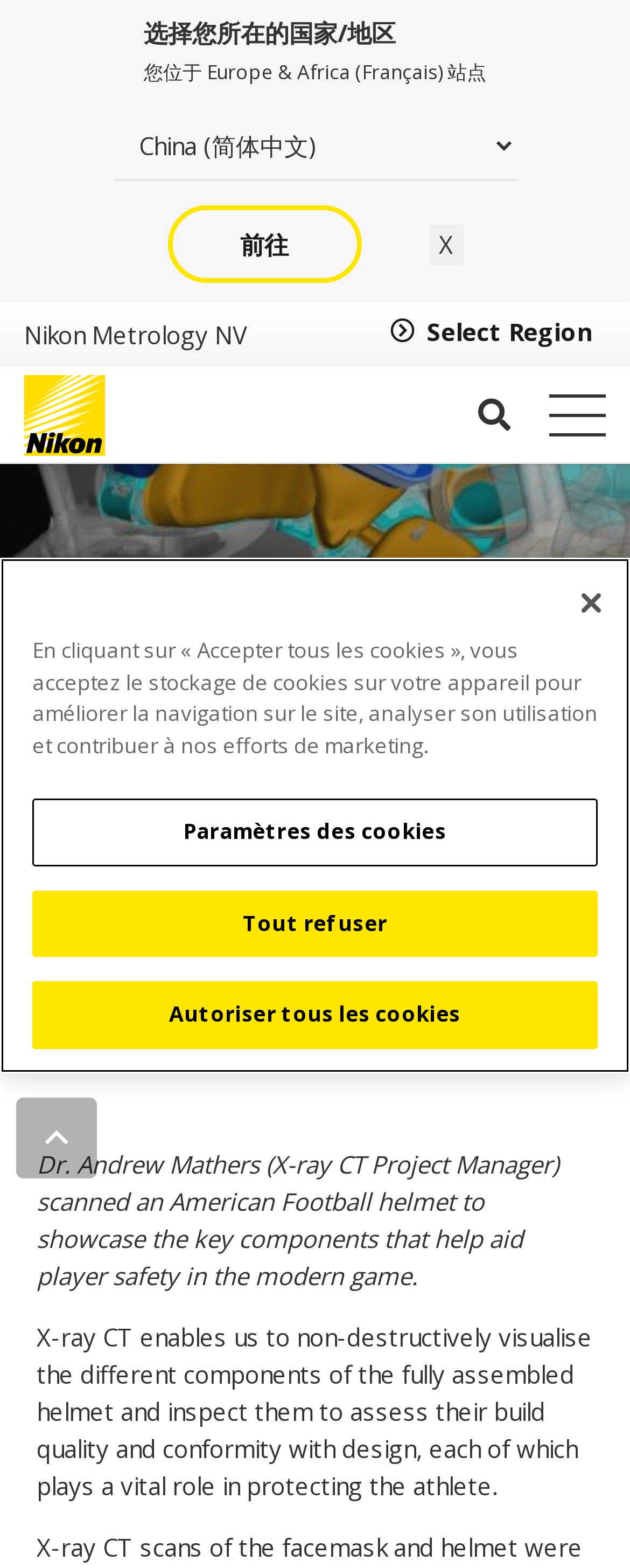Determine the coordinates of the bounding box that should be clicked to complete the instruction: "Go to produits". The coordinates should be represented by four float numbers between 0 and 1: [left, top, right, bottom].

[0.077, 0.054, 0.346, 0.101]